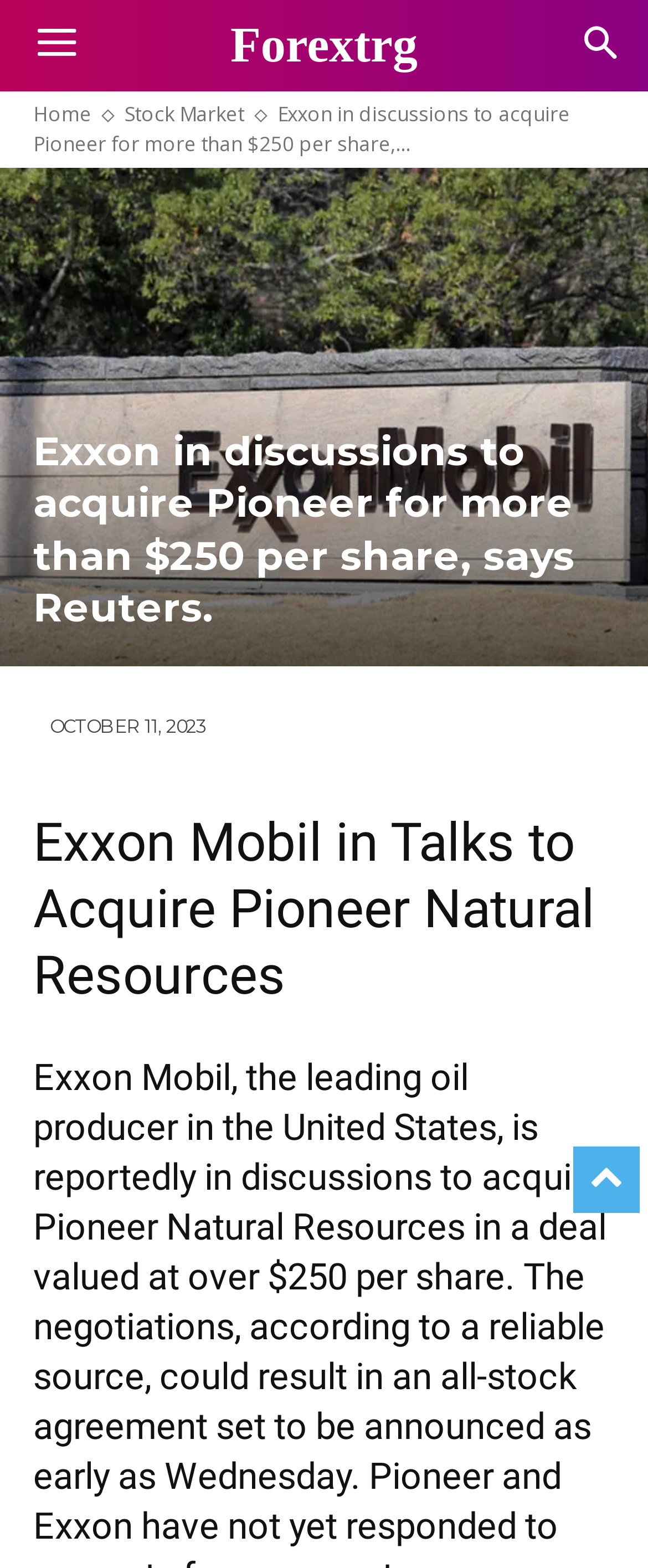What is the date of the news?
Answer with a single word or phrase by referring to the visual content.

OCTOBER 11, 2023